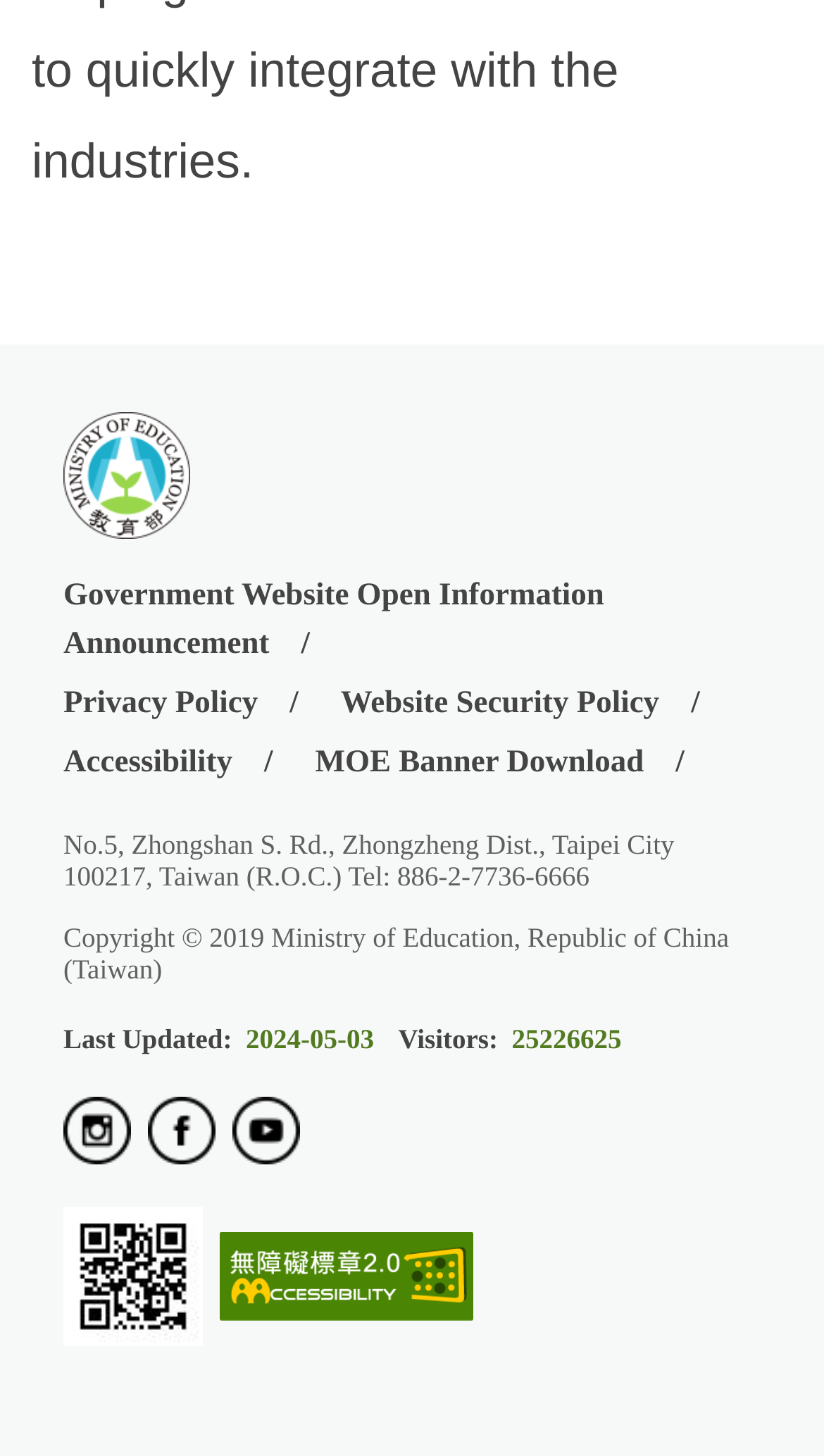Please identify the bounding box coordinates of the area that needs to be clicked to fulfill the following instruction: "Visit Government Website Open Information Announcement."

[0.077, 0.393, 0.91, 0.46]